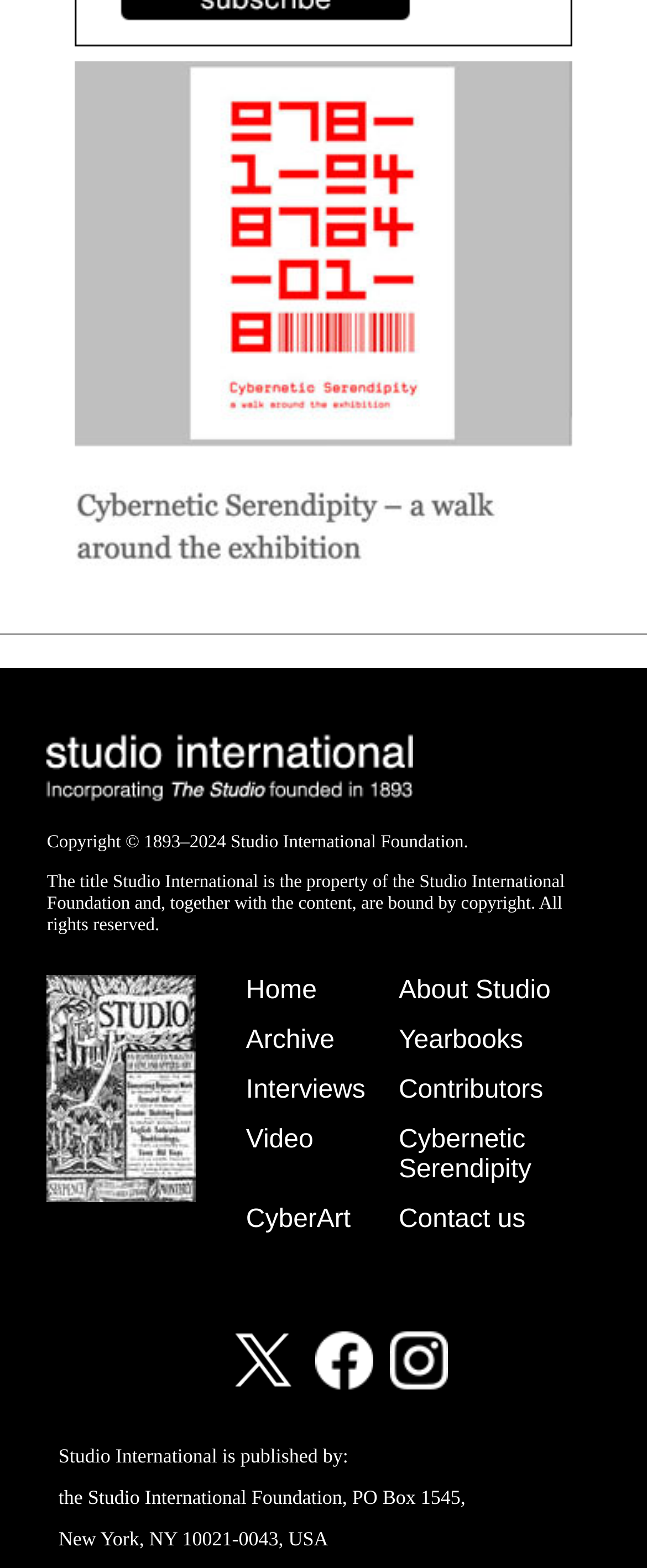Please answer the following question using a single word or phrase: How many main navigation links are there?

7